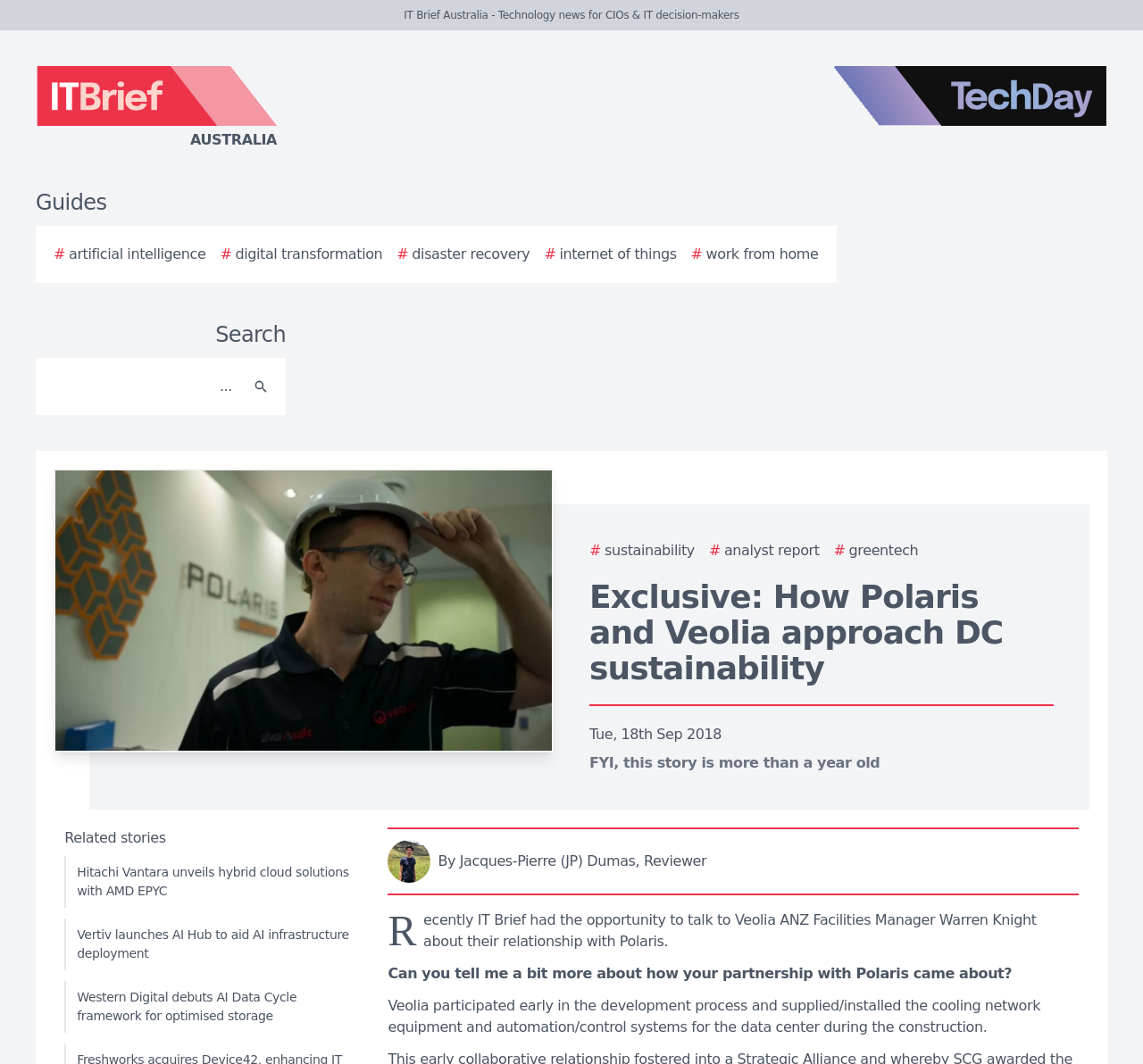What is the name of the website?
Please answer using one word or phrase, based on the screenshot.

IT Brief Australia